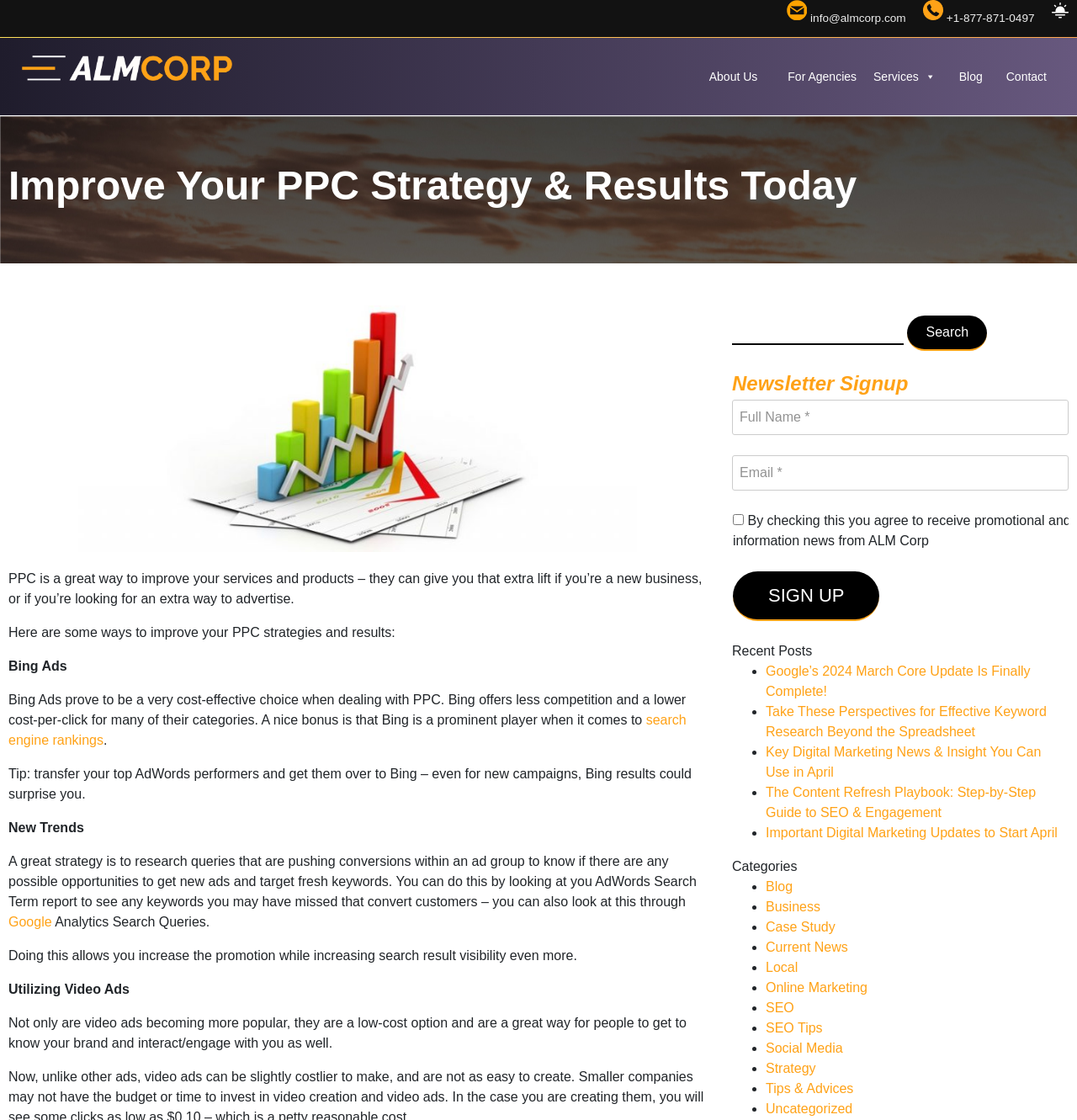Given the content of the image, can you provide a detailed answer to the question?
What is the purpose of Bing Ads?

I found a section on the webpage that discusses the benefits of Bing Ads. According to the text, Bing Ads are a cost-effective choice when dealing with PPC, offering less competition and a lower cost-per-click for many categories.